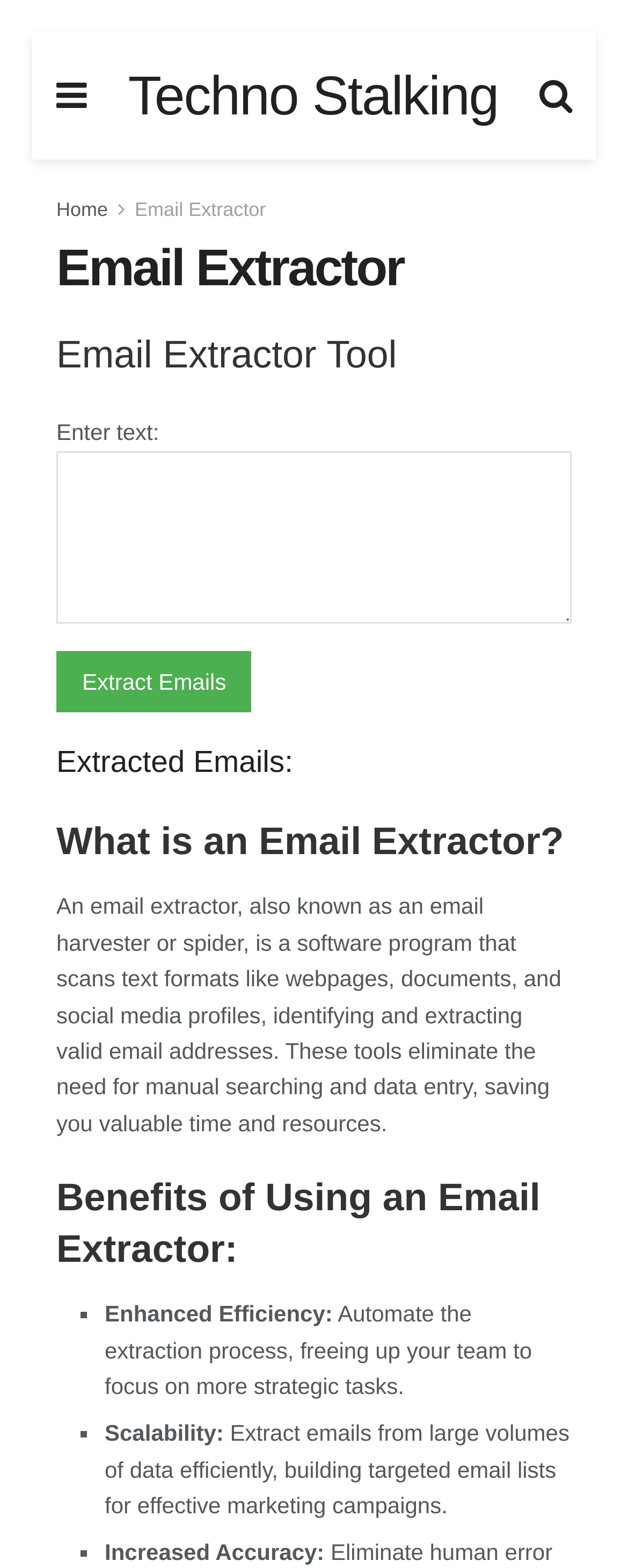What is the input required to extract emails?
Using the information from the image, give a concise answer in one word or a short phrase.

Enter text